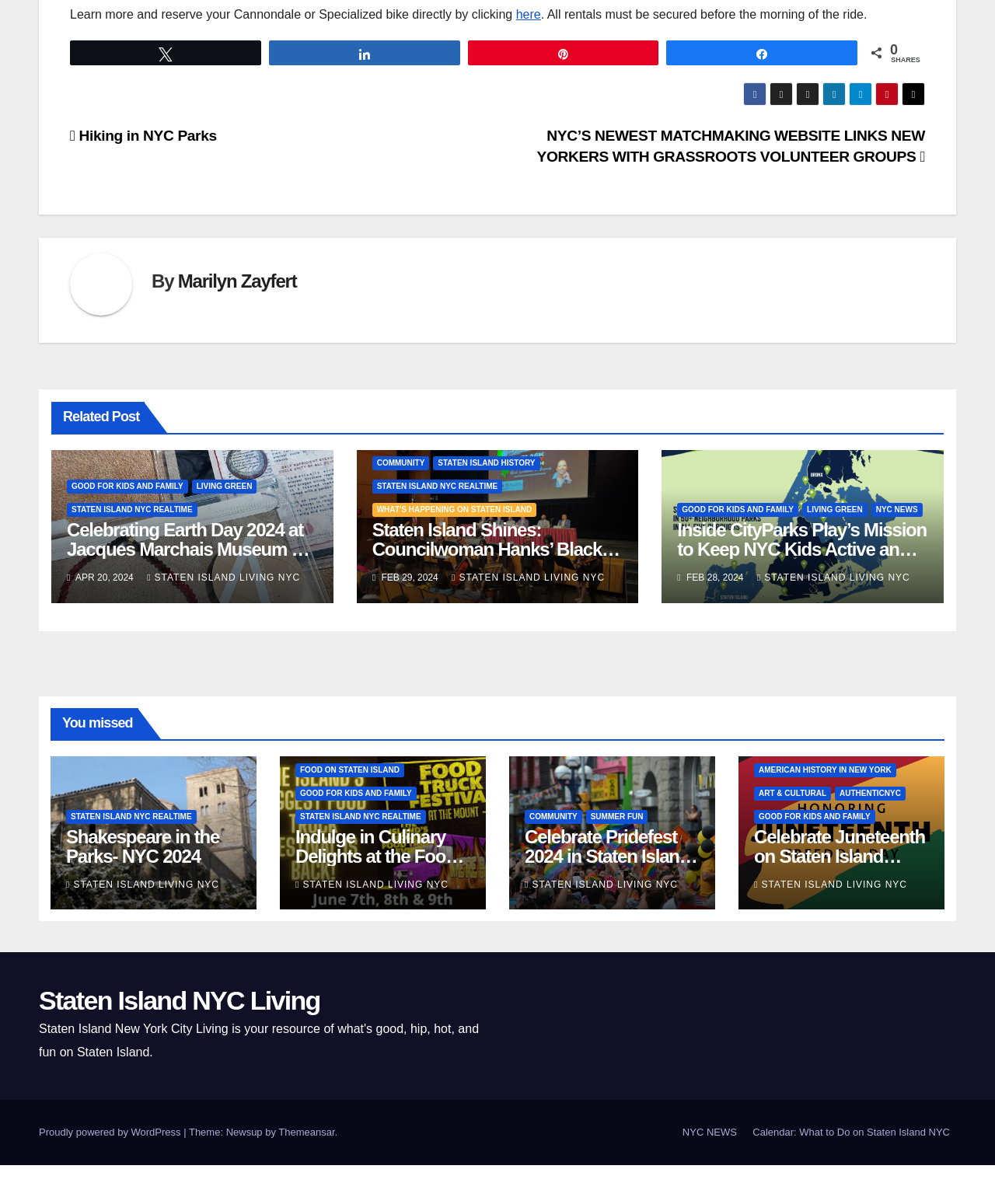Using the provided description: "Hiking in NYC Parks", find the bounding box coordinates of the corresponding UI element. The output should be four float numbers between 0 and 1, in the format [left, top, right, bottom].

[0.07, 0.106, 0.218, 0.119]